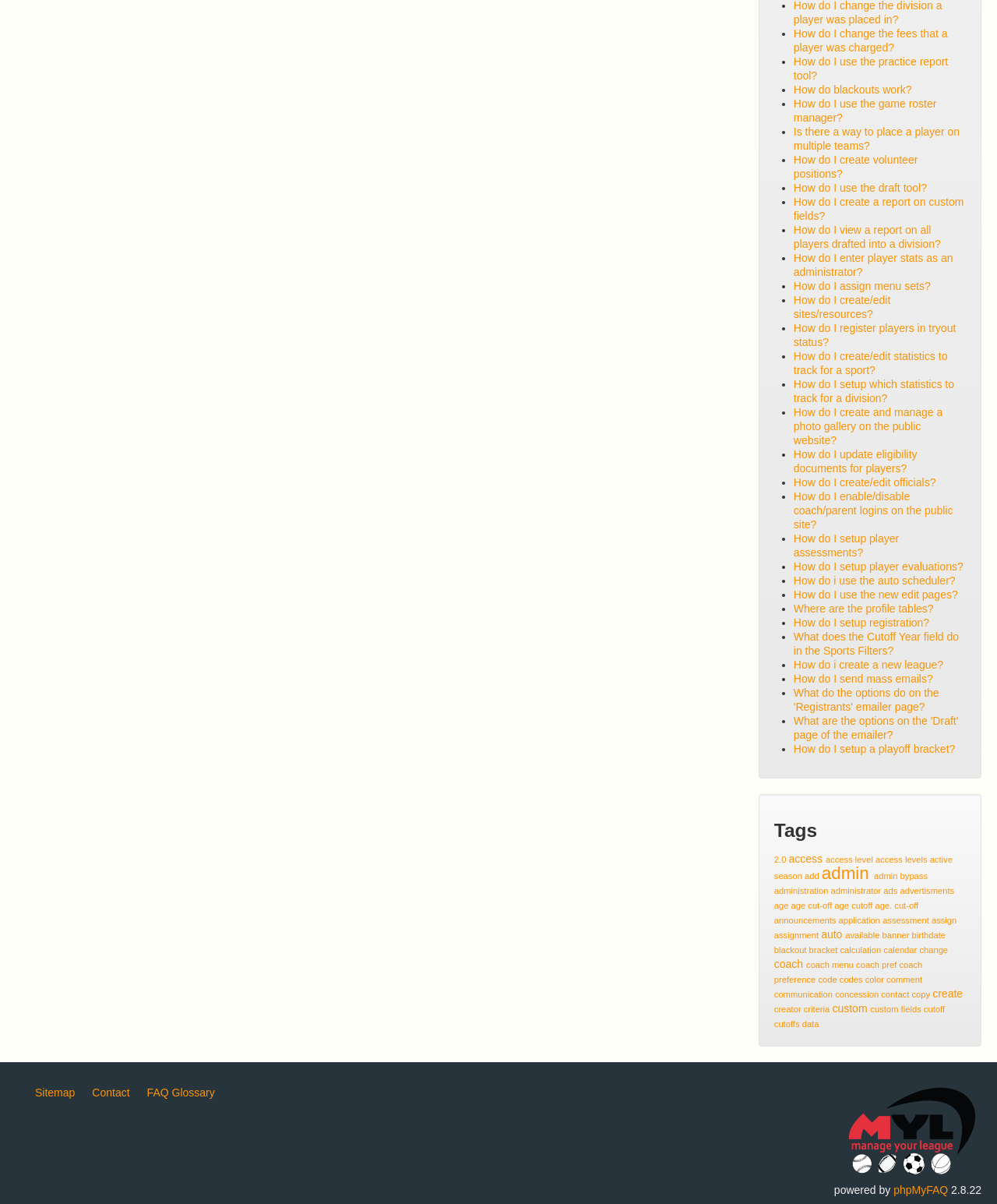What is the function of the draft tool?
Using the information presented in the image, please offer a detailed response to the question.

The draft tool is mentioned as a feature that can be used by administrators, suggesting that it is a tool for assigning players to teams, likely during a draft process.